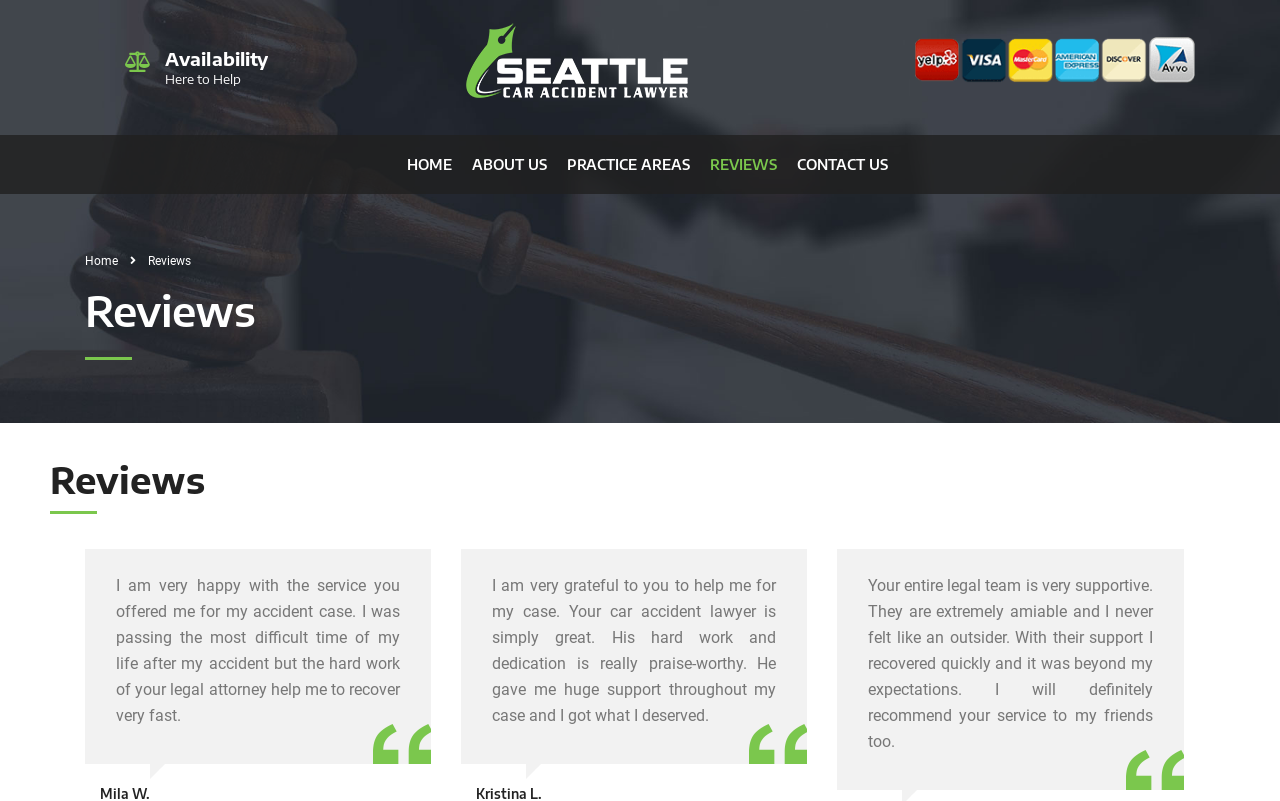Create a detailed summary of all the visual and textual information on the webpage.

The webpage is about client testimonials for a personal injury law firm. At the top, there are two static text elements, "Availability" and "Here to Help", positioned side by side. Below them, there are two links with no text, possibly icons or images. 

To the right of these elements, there is a navigation menu with links to "HOME", "ABOUT US", "PRACTICE AREAS", "REVIEWS", and "CONTACT US". 

On the left side, there is another navigation menu with links to "Home" and a static text "Reviews". Below this menu, there is a heading "Reviews" that spans the entire width of the page. 

Under the heading, there are three testimonials from clients, each with a brief description of their positive experience with the law firm. The first testimonial is positioned on the left side, the second is in the middle, and the third is on the right side. Each testimonial is a block of text that takes up about a quarter of the page's width.